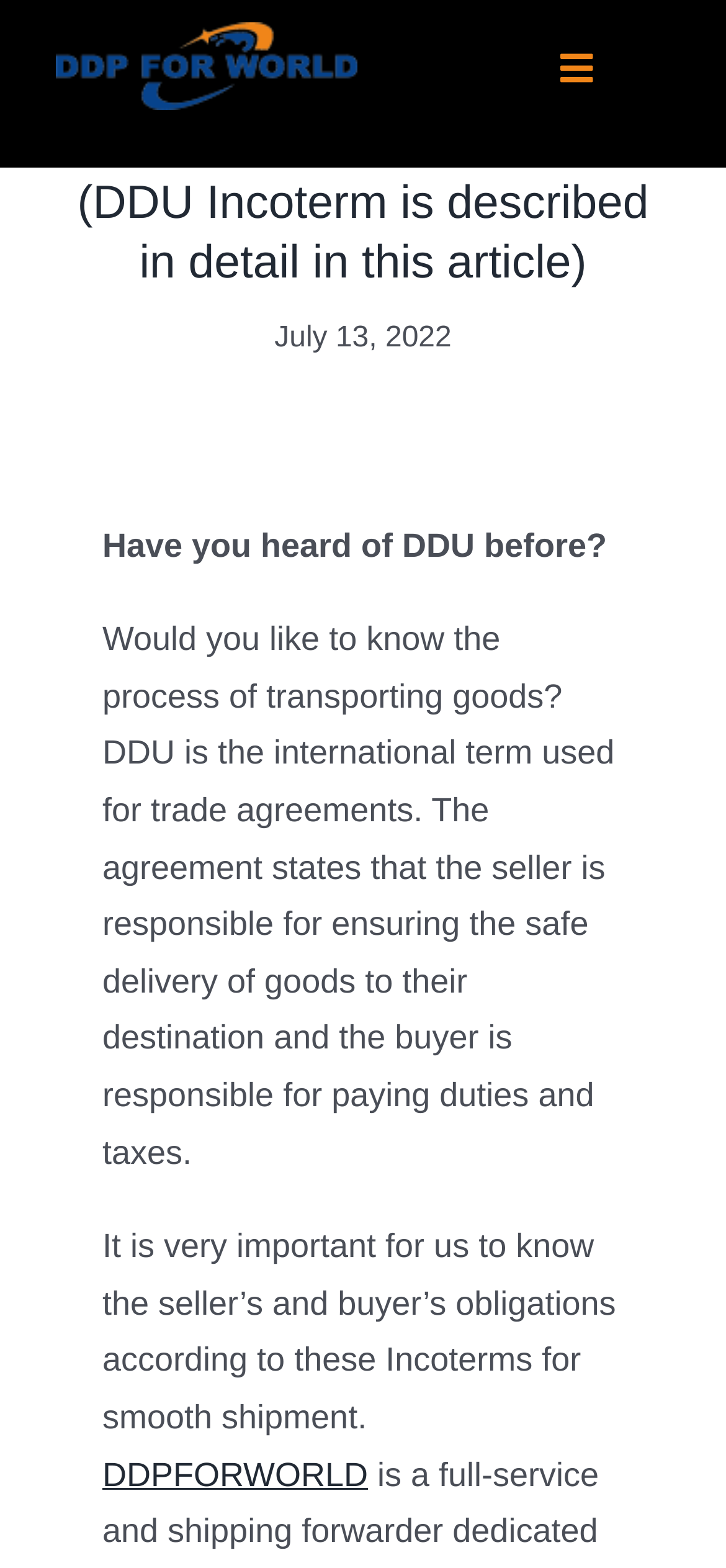What is the logo of the website?
Based on the screenshot, respond with a single word or phrase.

DDP FOR WORLD Logo